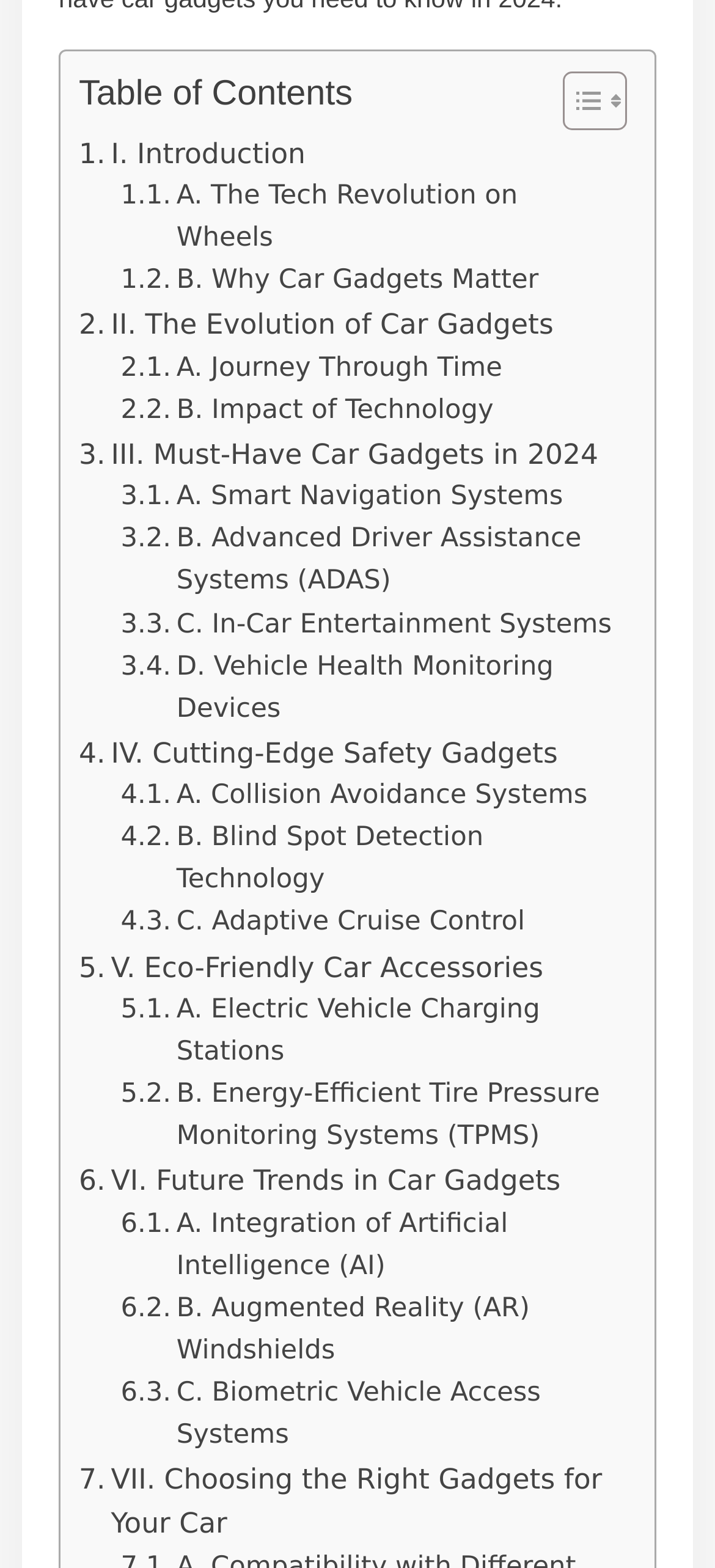How many subtopics are there under 'IV. Cutting-Edge Safety Gadgets'? Refer to the image and provide a one-word or short phrase answer.

3